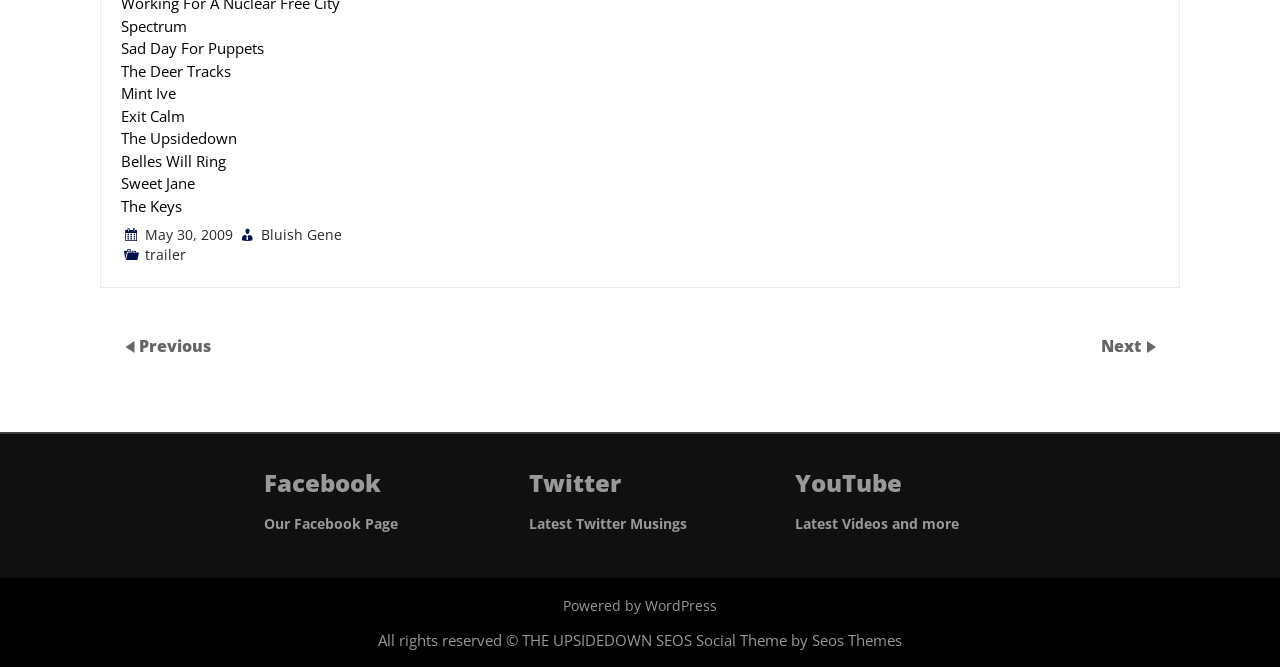Please determine the bounding box coordinates of the clickable area required to carry out the following instruction: "View May 30, 2009". The coordinates must be four float numbers between 0 and 1, represented as [left, top, right, bottom].

[0.113, 0.338, 0.182, 0.366]